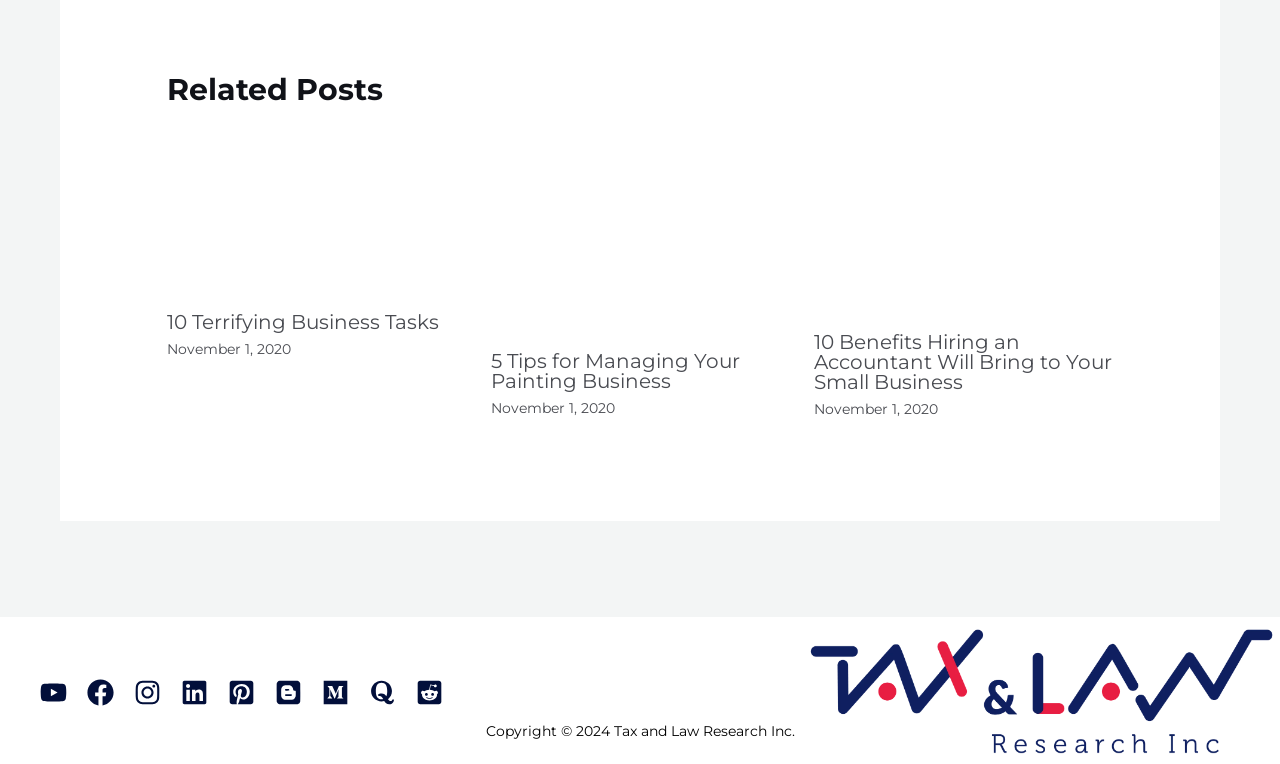Determine the bounding box coordinates of the clickable region to carry out the instruction: "click on the '10 Terrifying Business Tasks' link".

[0.13, 0.406, 0.343, 0.438]